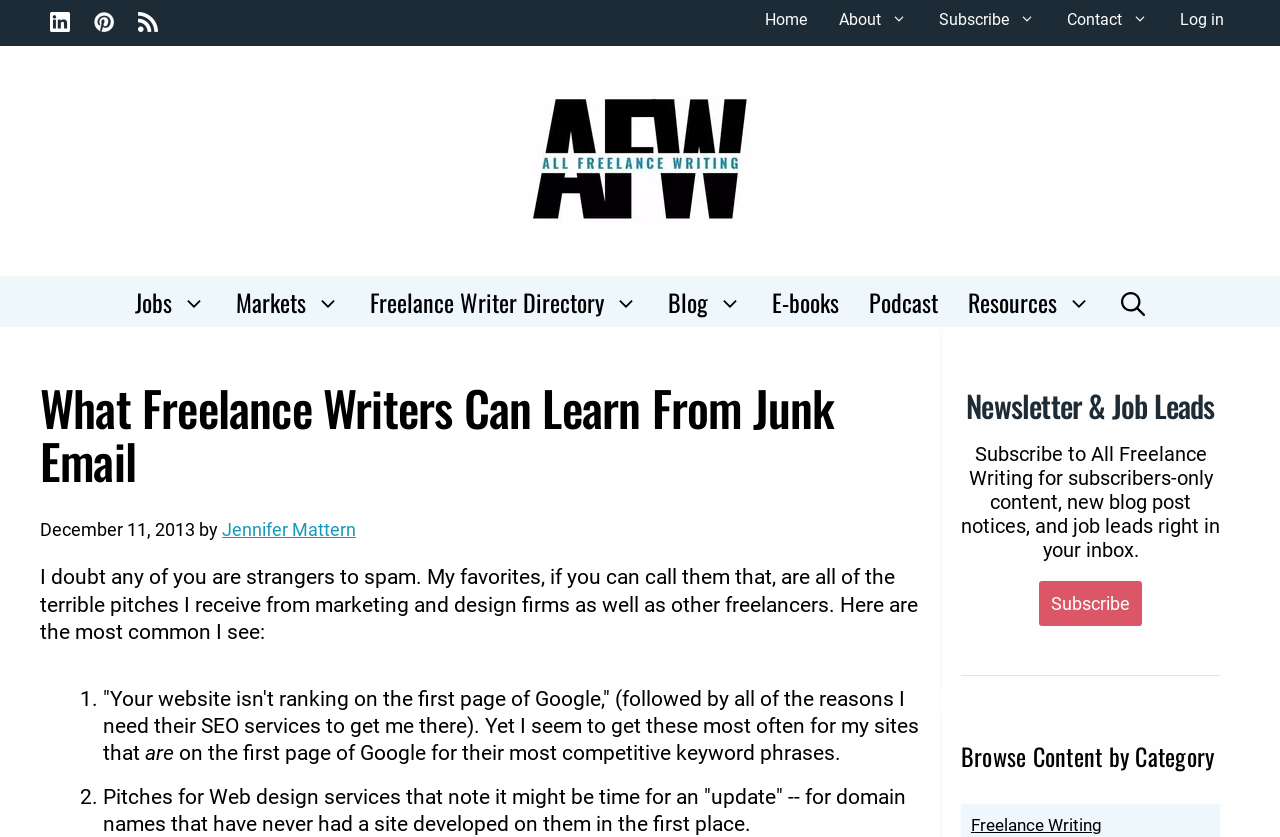Can you find the bounding box coordinates for the element that needs to be clicked to execute this instruction: "Go to Home"? The coordinates should be given as four float numbers between 0 and 1, i.e., [left, top, right, bottom].

[0.585, 0.0, 0.643, 0.048]